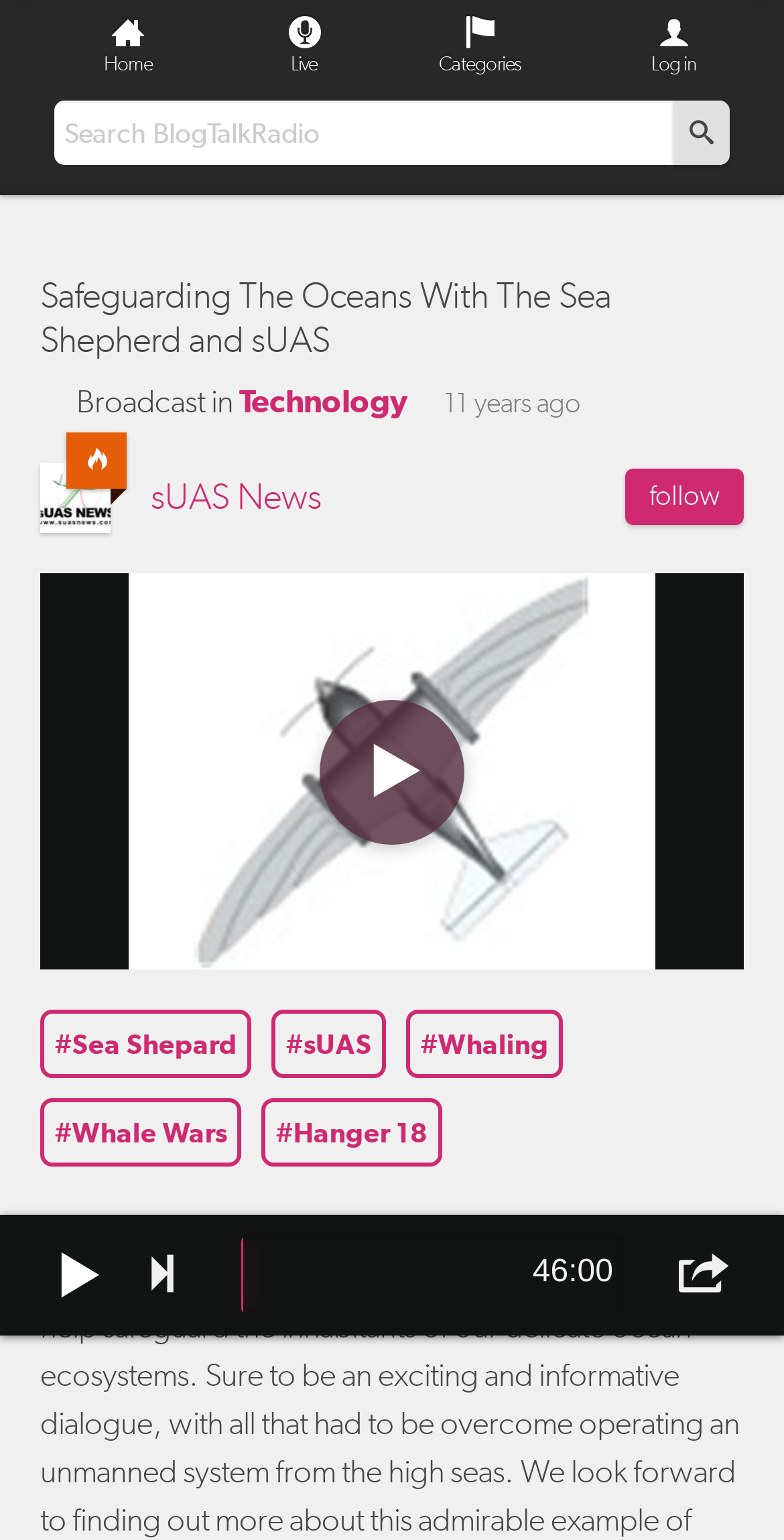Please identify the bounding box coordinates of the element on the webpage that should be clicked to follow this instruction: "play the video". The bounding box coordinates should be given as four float numbers between 0 and 1, formatted as [left, top, right, bottom].

[0.408, 0.454, 0.592, 0.548]